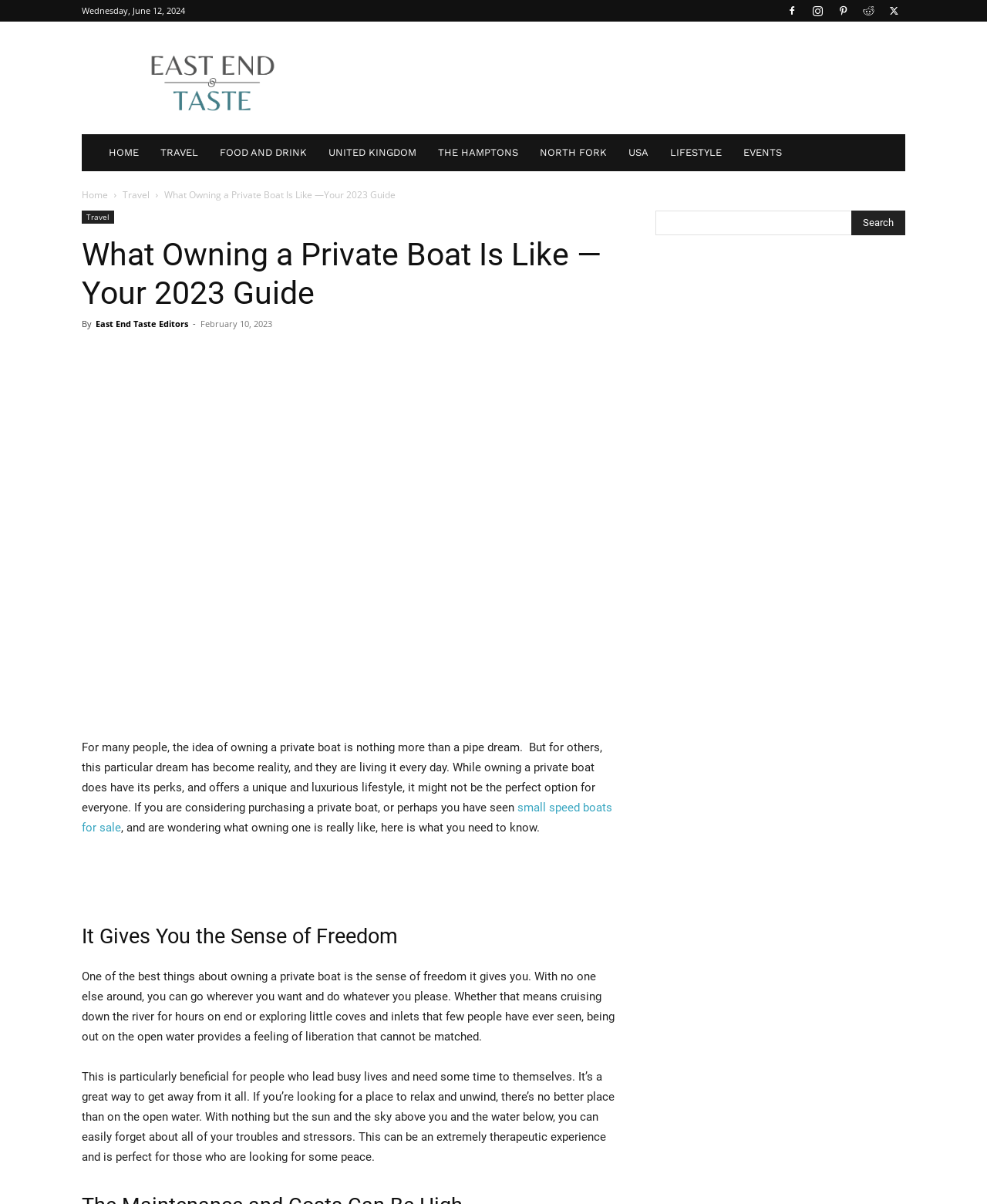Please determine the bounding box coordinates of the element's region to click in order to carry out the following instruction: "Read the article about owning a private boat". The coordinates should be four float numbers between 0 and 1, i.e., [left, top, right, bottom].

[0.083, 0.615, 0.61, 0.677]